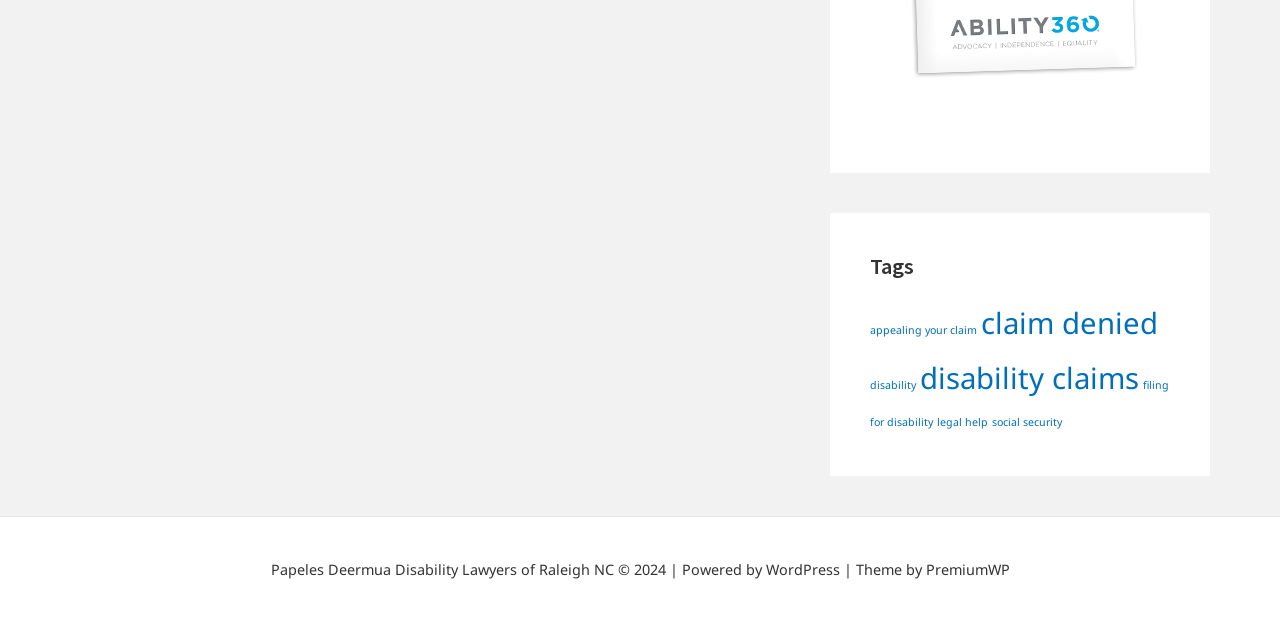Answer this question in one word or a short phrase: How many items are related to 'claim denied'?

2